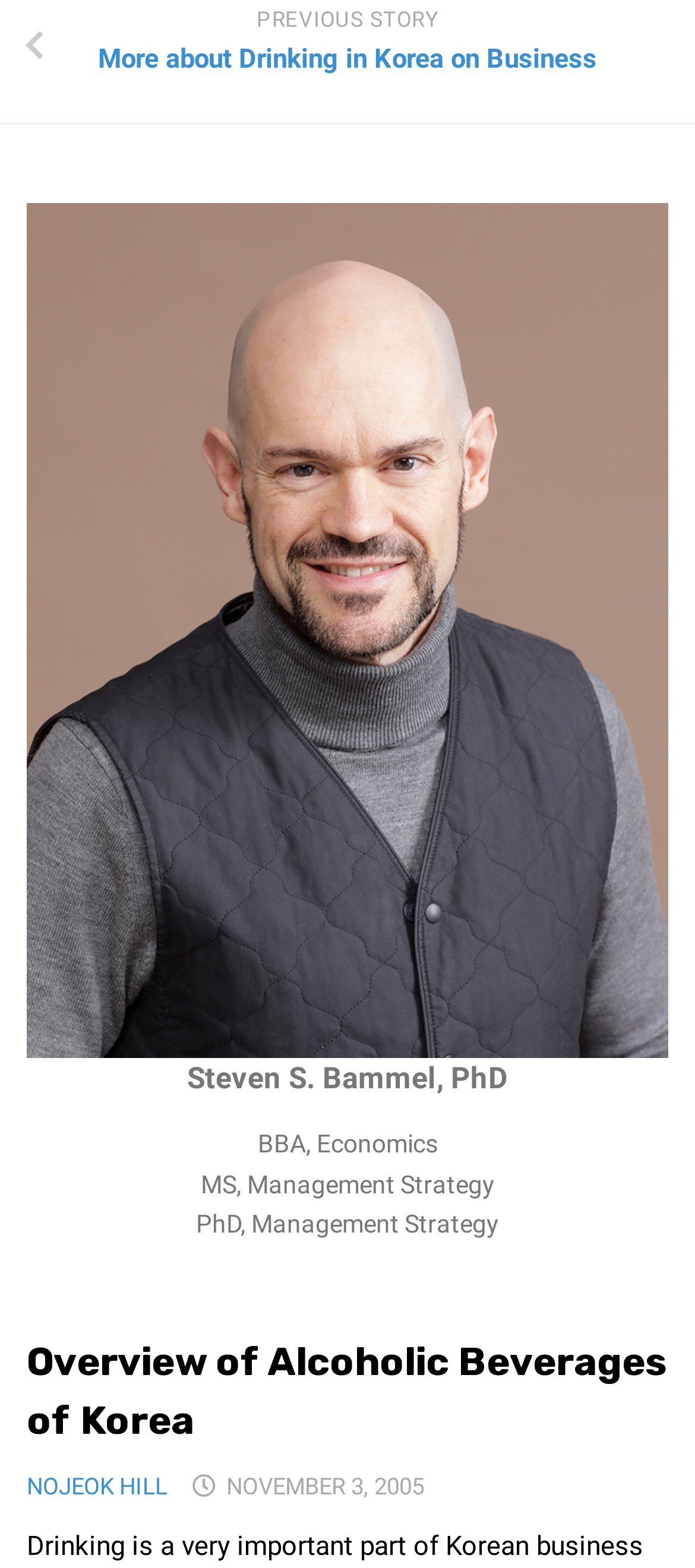Please provide the bounding box coordinates in the format (top-left x, top-left y, bottom-right x, bottom-right y). Remember, all values are floating point numbers between 0 and 1. What is the bounding box coordinate of the region described as: Korean Family Documents

[0.205, 0.635, 1.0, 0.672]